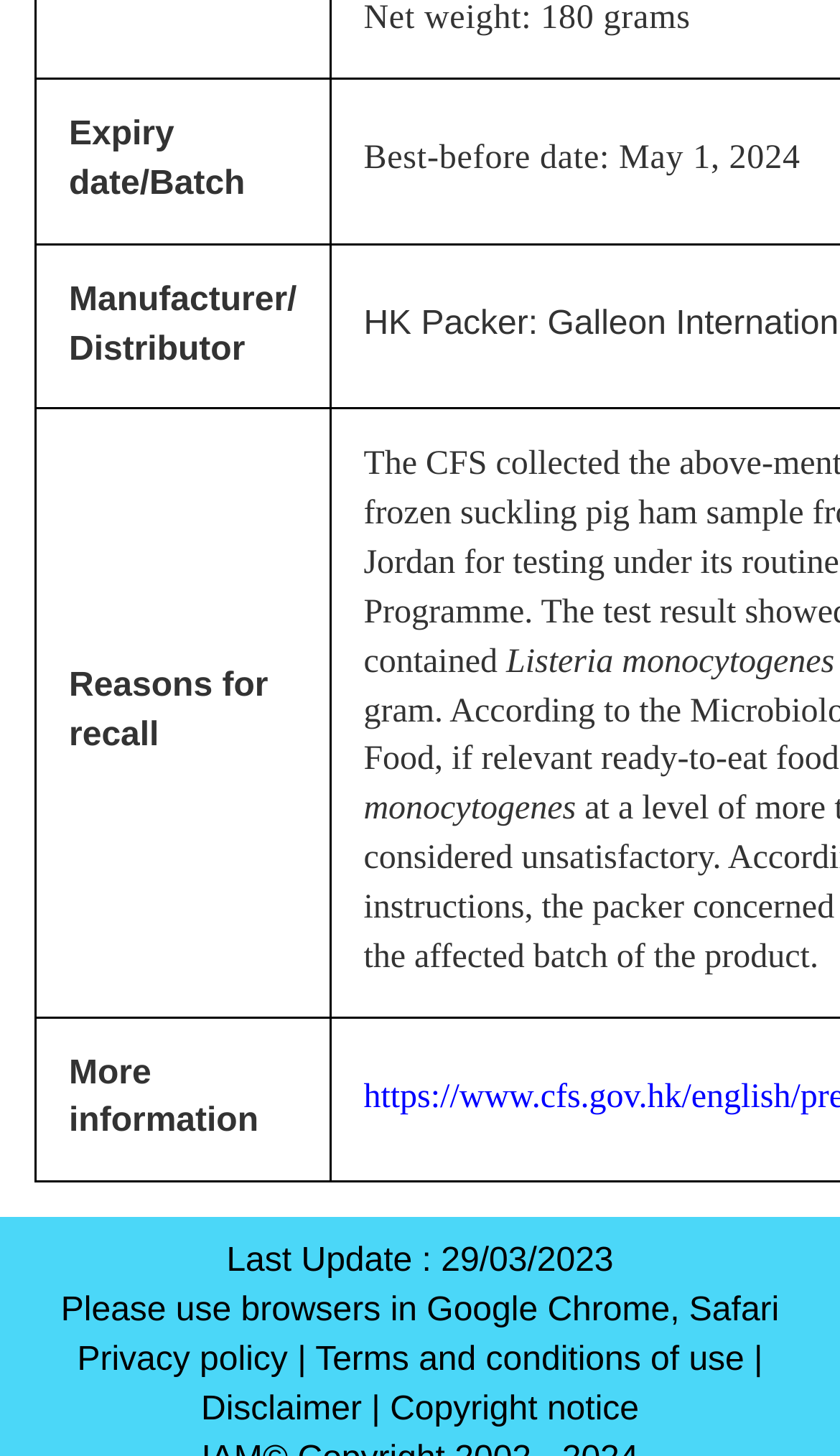How many row headers are there?
Look at the webpage screenshot and answer the question with a detailed explanation.

I counted the number of row header elements, which are 'Expiry date/Batch', 'Manufacturer/ Distributor', 'Reasons for recall', and 'More information', and found that there are 4 row headers in total.